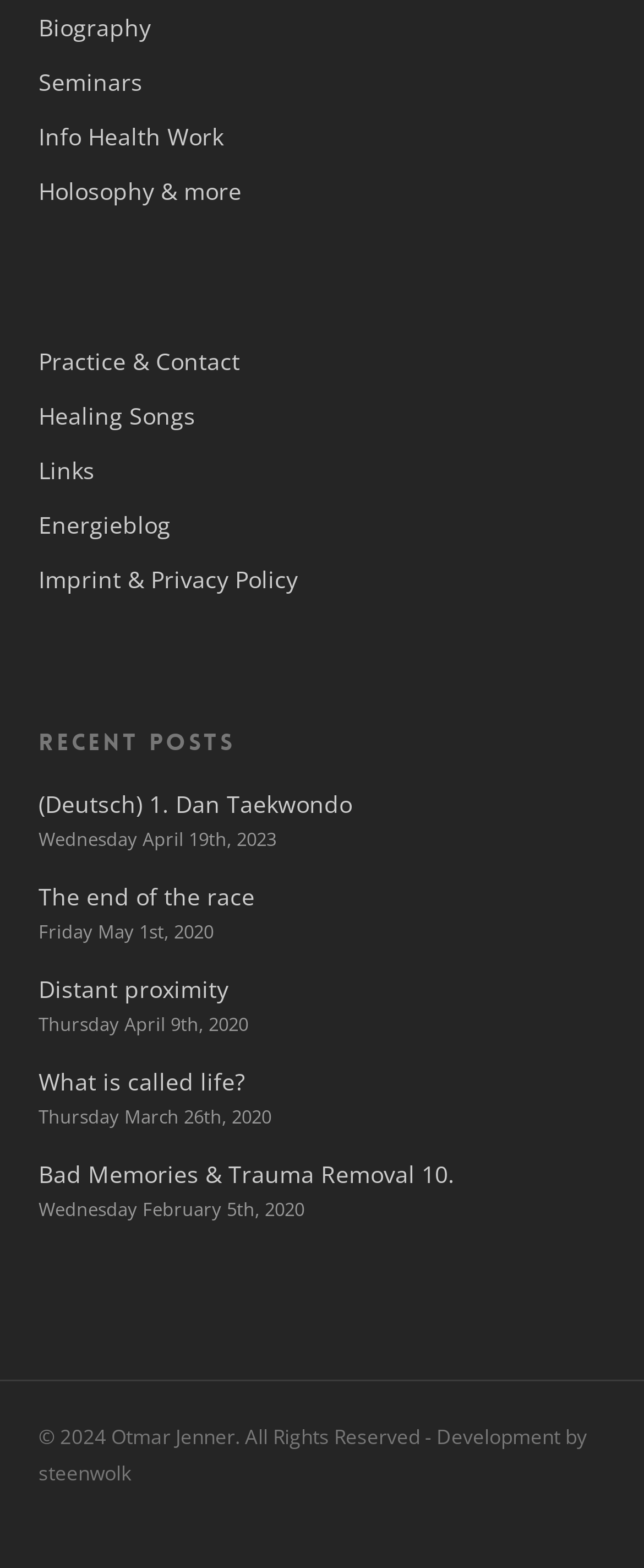Determine the bounding box coordinates of the clickable area required to perform the following instruction: "Read the post about 1. Dan Taekwondo". The coordinates should be represented as four float numbers between 0 and 1: [left, top, right, bottom].

[0.06, 0.5, 0.94, 0.526]